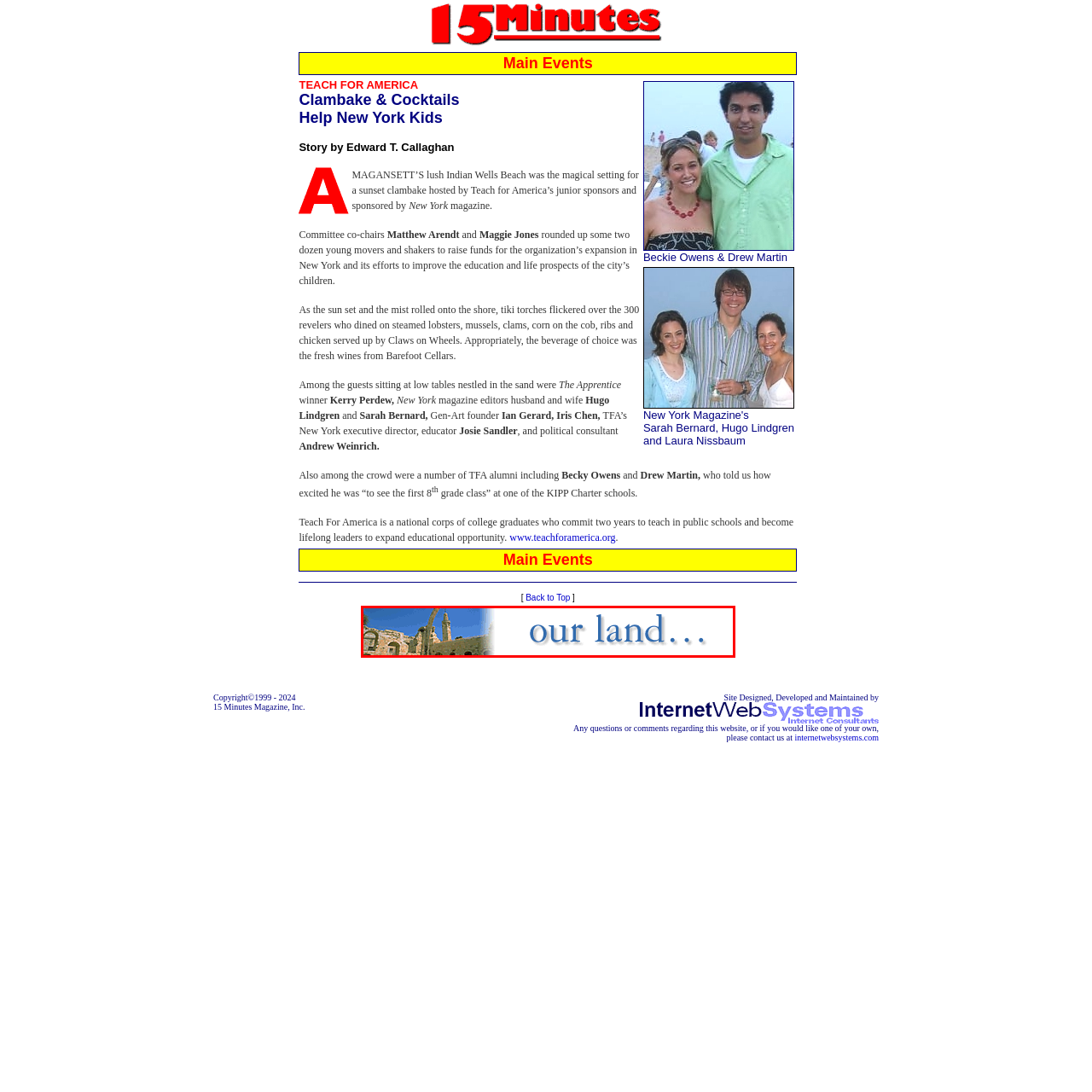Study the image enclosed in red and provide a single-word or short-phrase answer: What is the color tone of the image?

Serene blue